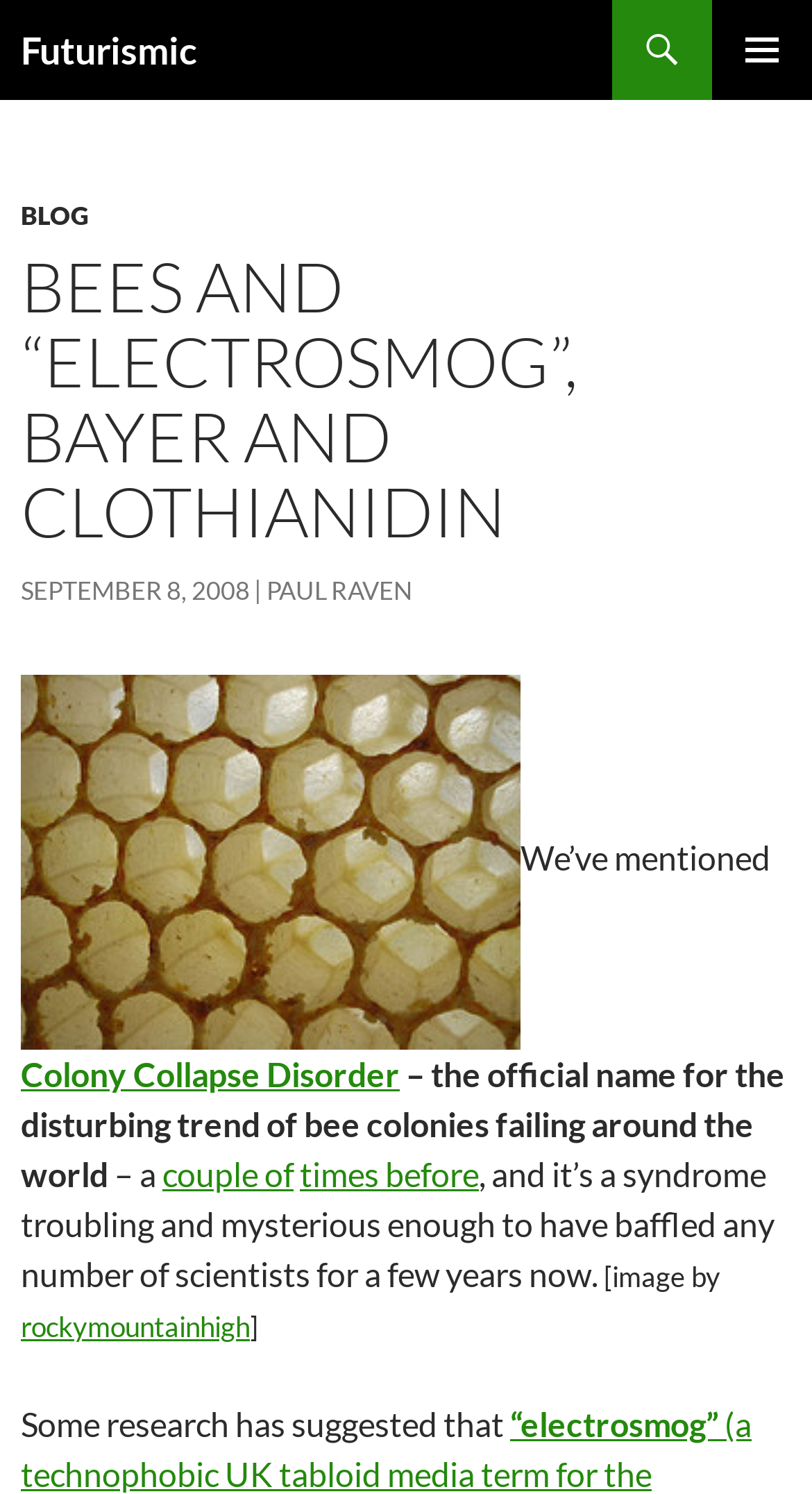Determine the bounding box coordinates of the clickable element to achieve the following action: 'Go to the BLOG page'. Provide the coordinates as four float values between 0 and 1, formatted as [left, top, right, bottom].

[0.026, 0.134, 0.11, 0.155]